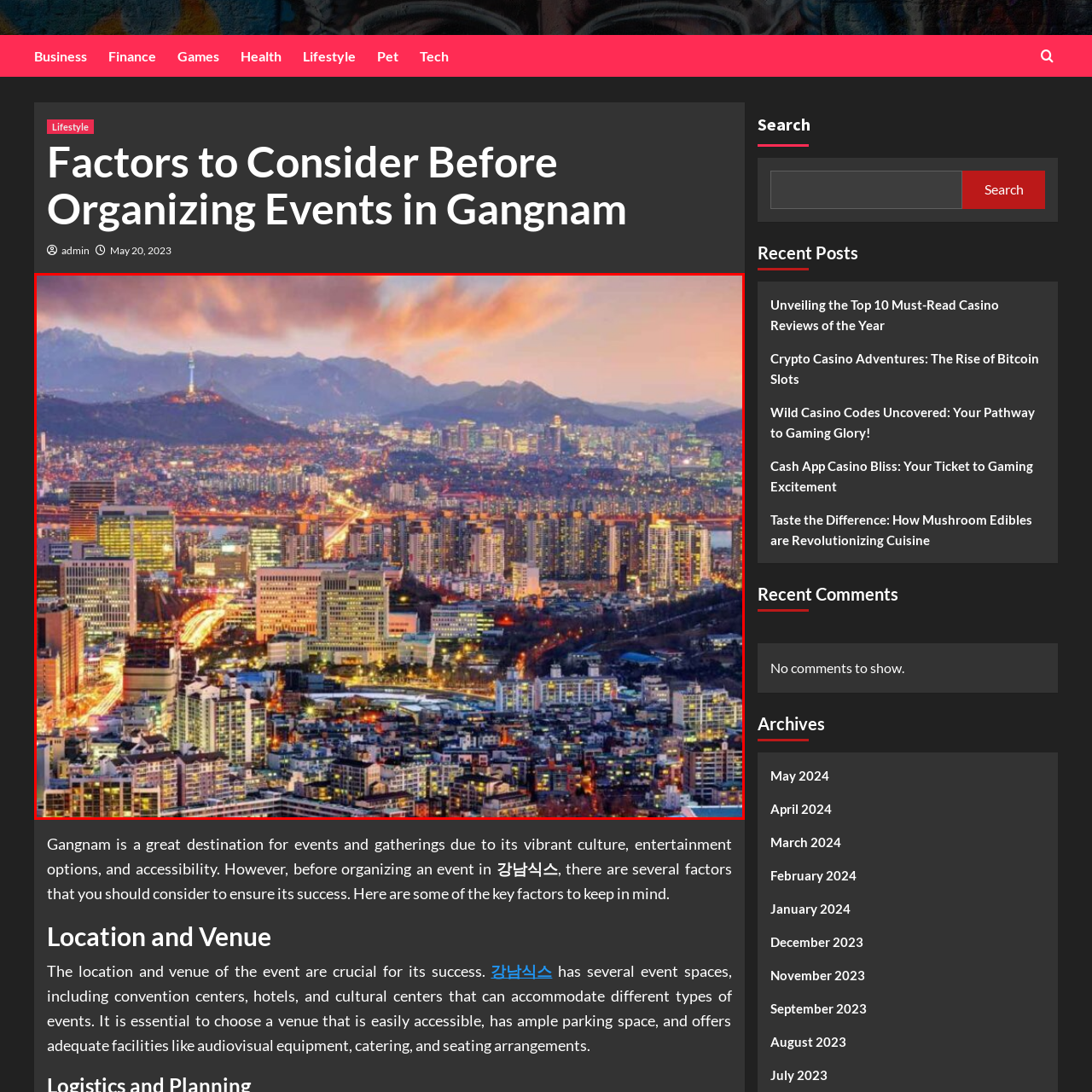Give a detailed account of the visual elements present in the image highlighted by the red border.

The image captures a stunning panoramic view of Gangnam, a bustling district in Seoul, South Korea, illuminated at dusk. The skyline is dotted with modern skyscrapers and a vibrant glow from city lights, showcasing the area's urban density and development. In the background, the iconic Namsan Tower is visible atop the hills, surrounded by a mix of natural landscapes and urban architecture. The scene conveys an energetic atmosphere, reflecting Gangnam's reputation as a hub for culture, events, and entertainment. This visual representation aligns with the discussion about the district's appeal for hosting gatherings and events, making it an ideal locale for various activities and celebrations.